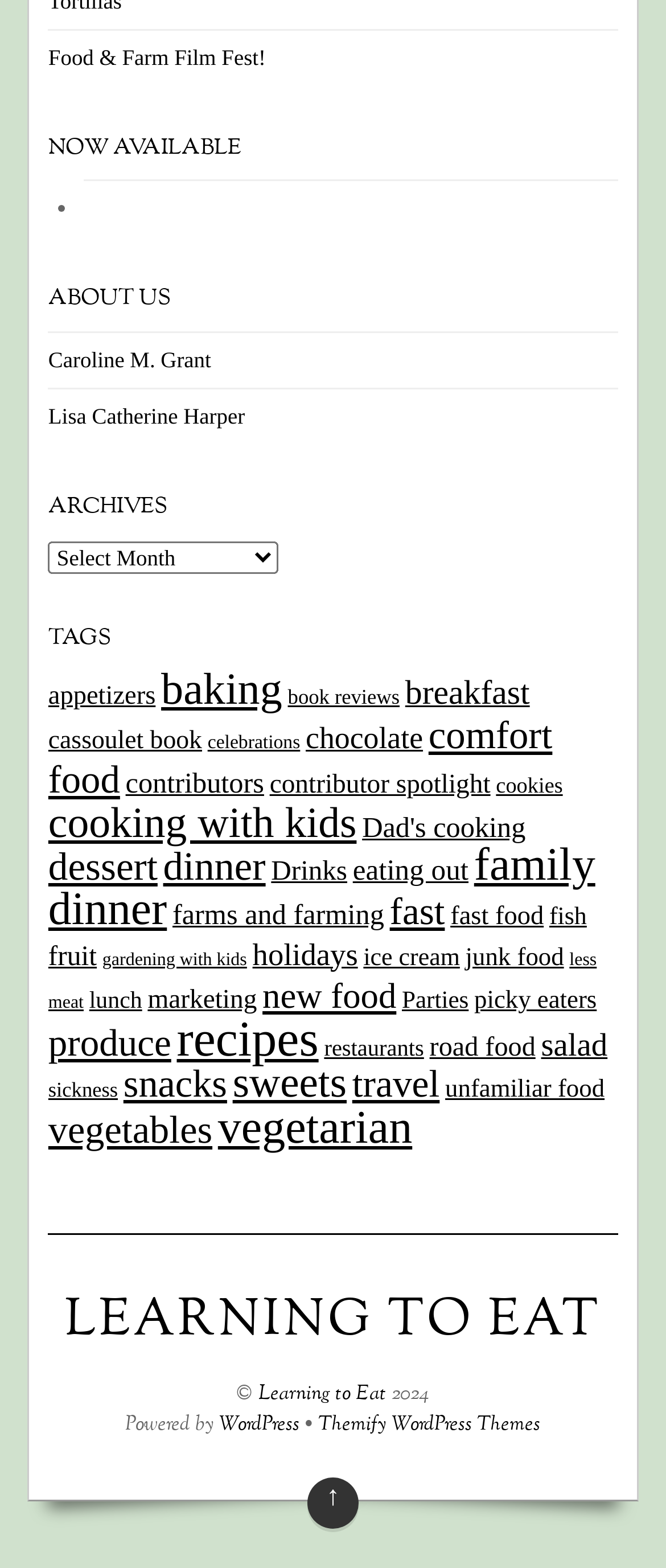Pinpoint the bounding box coordinates of the clickable area needed to execute the instruction: "View 'appetizers' tag". The coordinates should be specified as four float numbers between 0 and 1, i.e., [left, top, right, bottom].

[0.073, 0.435, 0.234, 0.453]